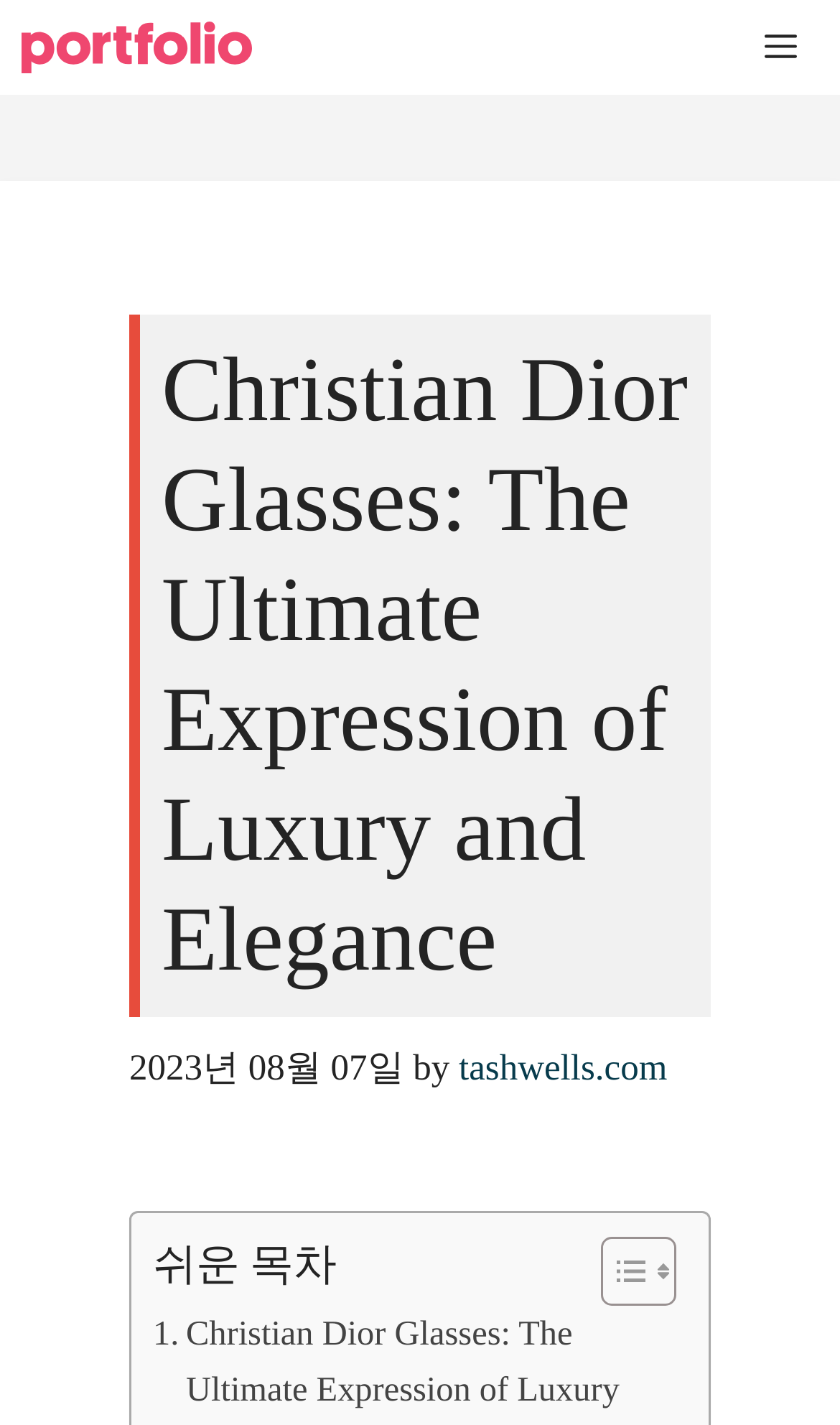What is the purpose of the button in the top right corner?
Look at the image and respond to the question as thoroughly as possible.

I found the purpose of the button in the top right corner by looking at its text content, which is 'Menu'. This suggests that the button is used to open a menu or navigation section.